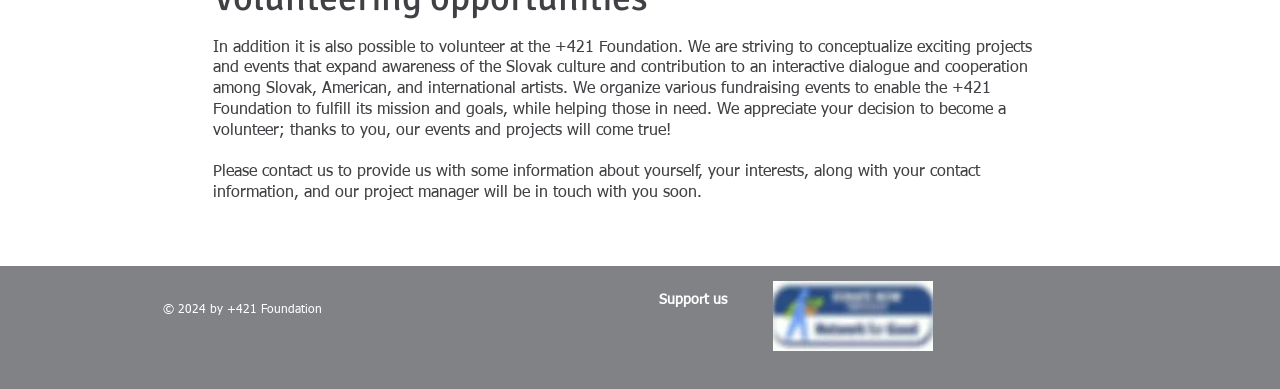Using the information in the image, give a detailed answer to the following question: What is the copyright year of the webpage?

The StaticText element with bounding box coordinates [0.127, 0.782, 0.252, 0.813] indicates that the copyright year of the webpage is 2024.